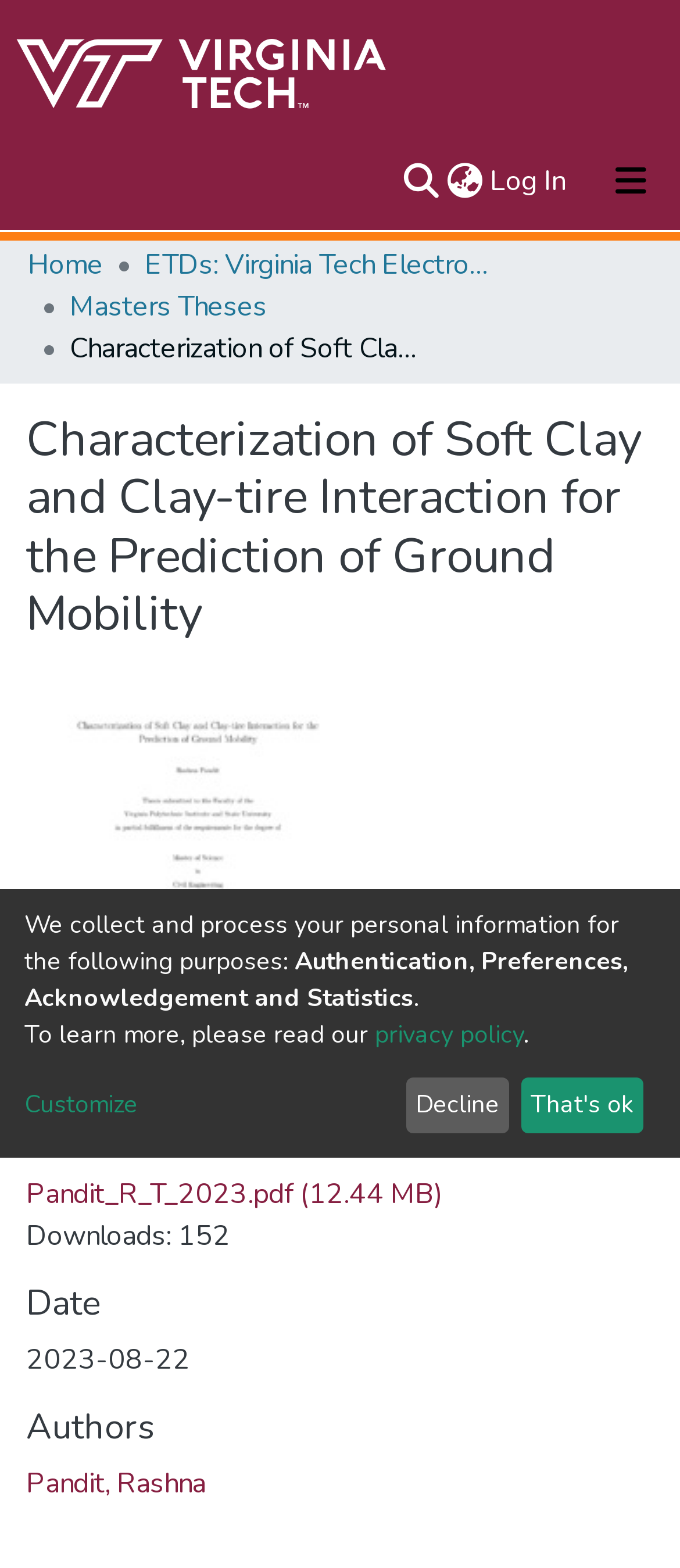Please find and report the bounding box coordinates of the element to click in order to perform the following action: "View about page". The coordinates should be expressed as four float numbers between 0 and 1, in the format [left, top, right, bottom].

[0.041, 0.148, 0.959, 0.192]